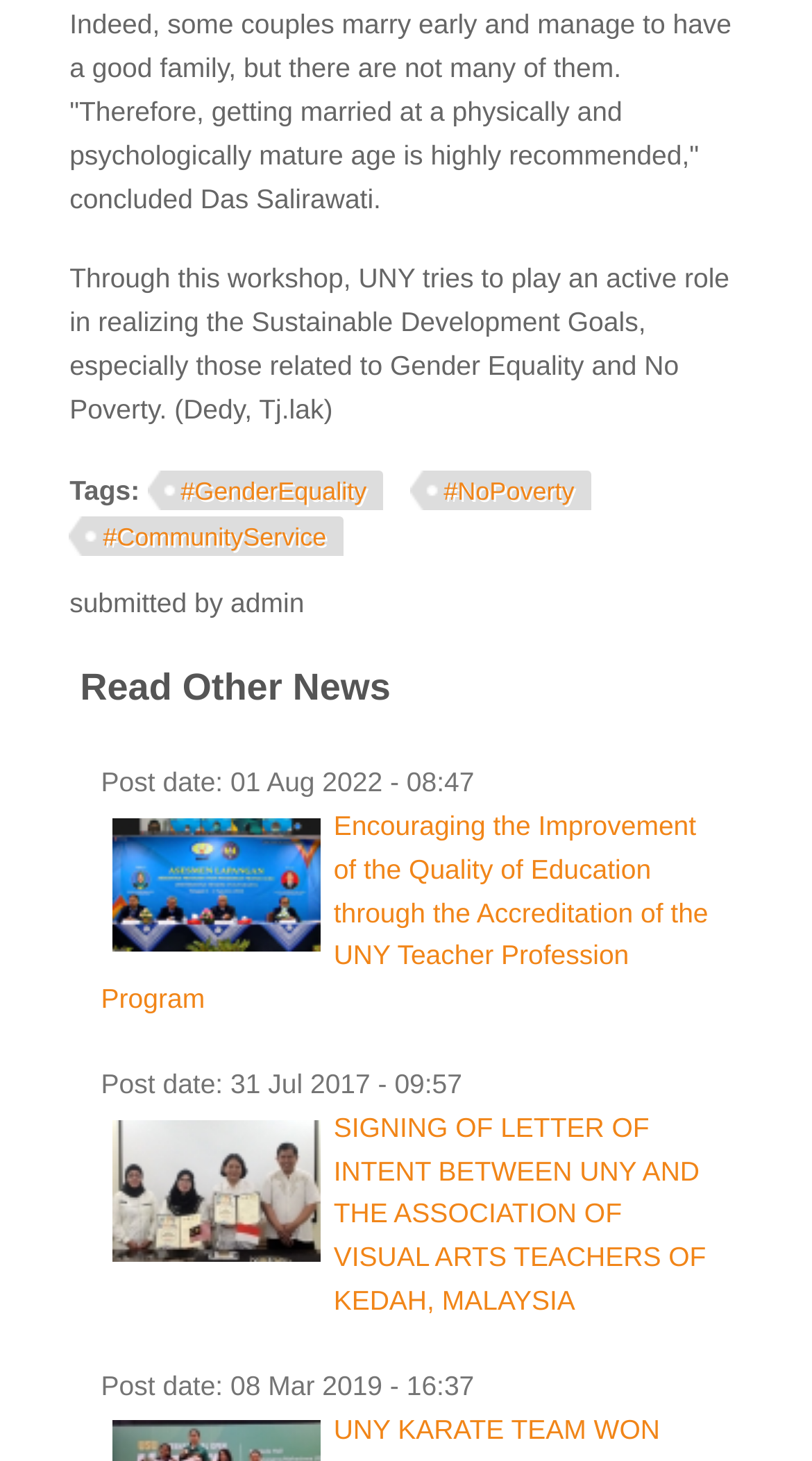What is the date of the post 'Encouraging the Improvement of the Quality of Education through the Accreditation of the UNY Teacher Profession Program'?
Could you answer the question in a detailed manner, providing as much information as possible?

The date of the post 'Encouraging the Improvement of the Quality of Education through the Accreditation of the UNY Teacher Profession Program' is 01 Aug 2022, as mentioned in the LayoutTableCell element with ID 323.